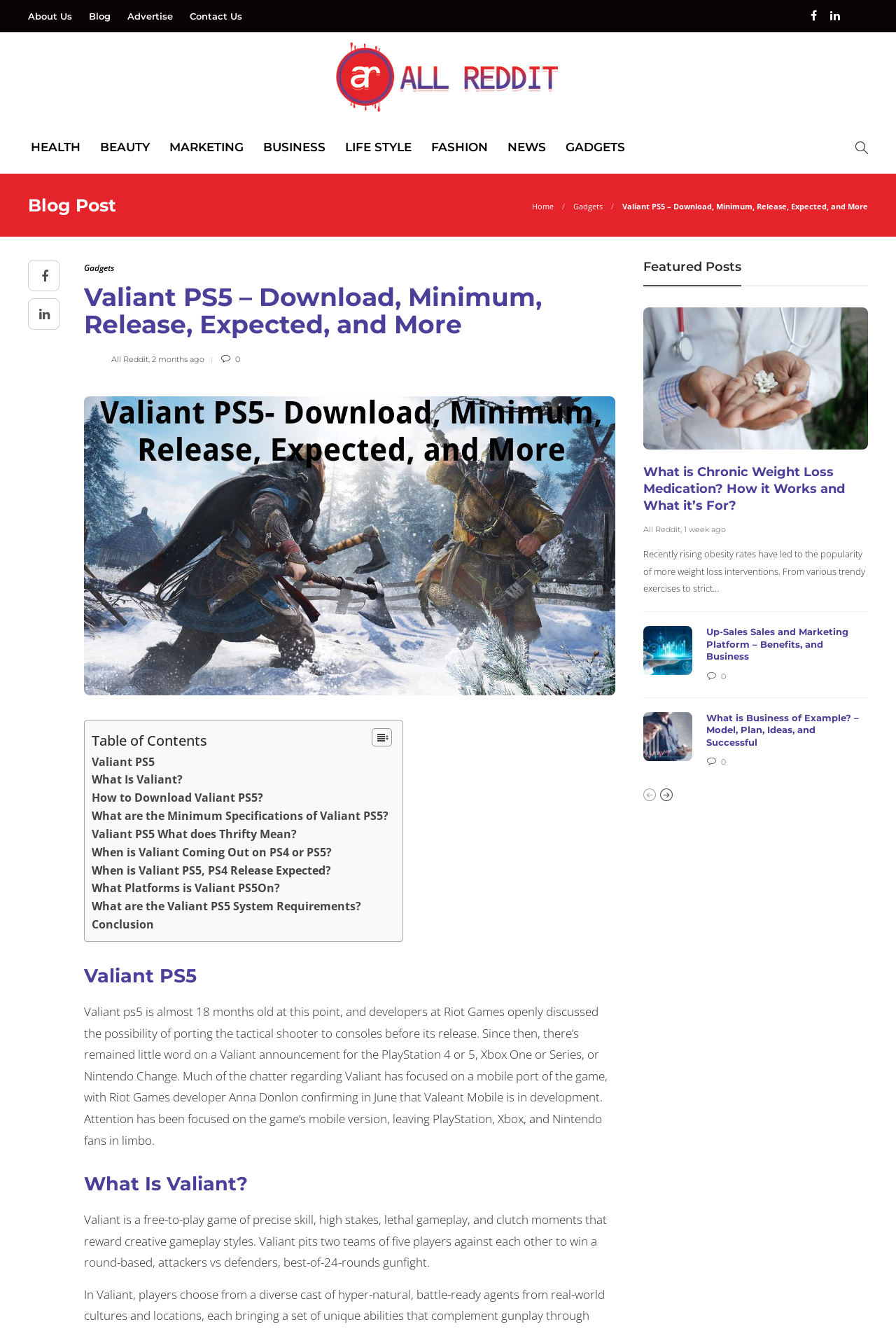Answer the question with a brief word or phrase:
What is the name of the game discussed in the article?

Valiant